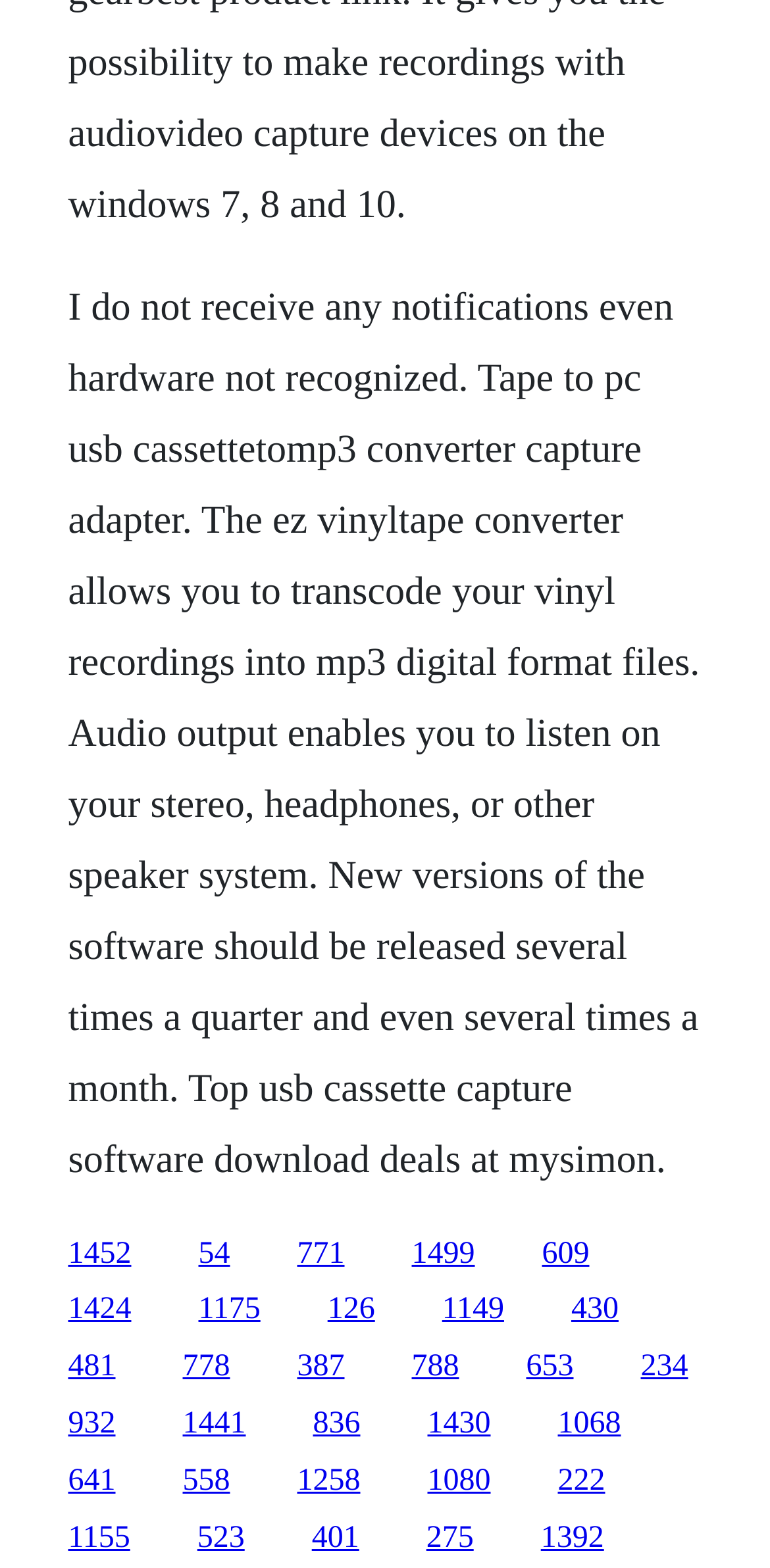Identify the bounding box coordinates of the clickable section necessary to follow the following instruction: "Visit the page for the top USB cassette capture software deals". The coordinates should be presented as four float numbers from 0 to 1, i.e., [left, top, right, bottom].

[0.386, 0.788, 0.447, 0.81]